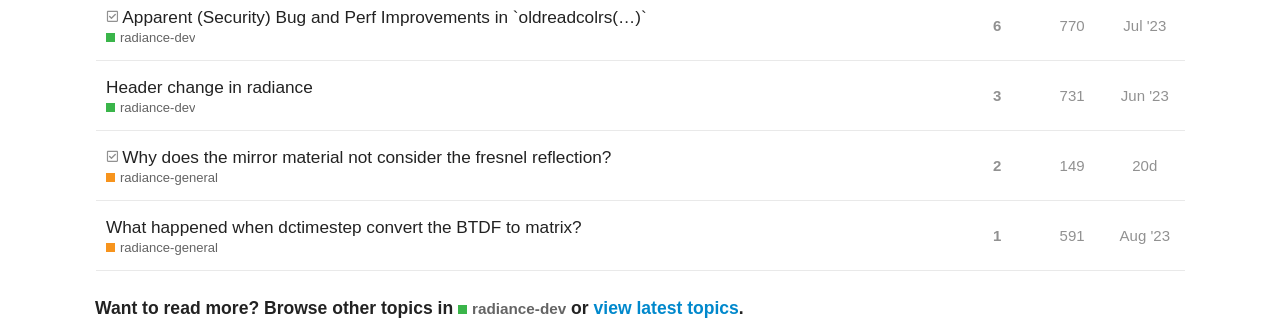Please provide a one-word or phrase answer to the question: 
In which month was the topic 'This topic has a solution Why does the mirror material not consider the fresnel reflection?' posted?

Jun '23